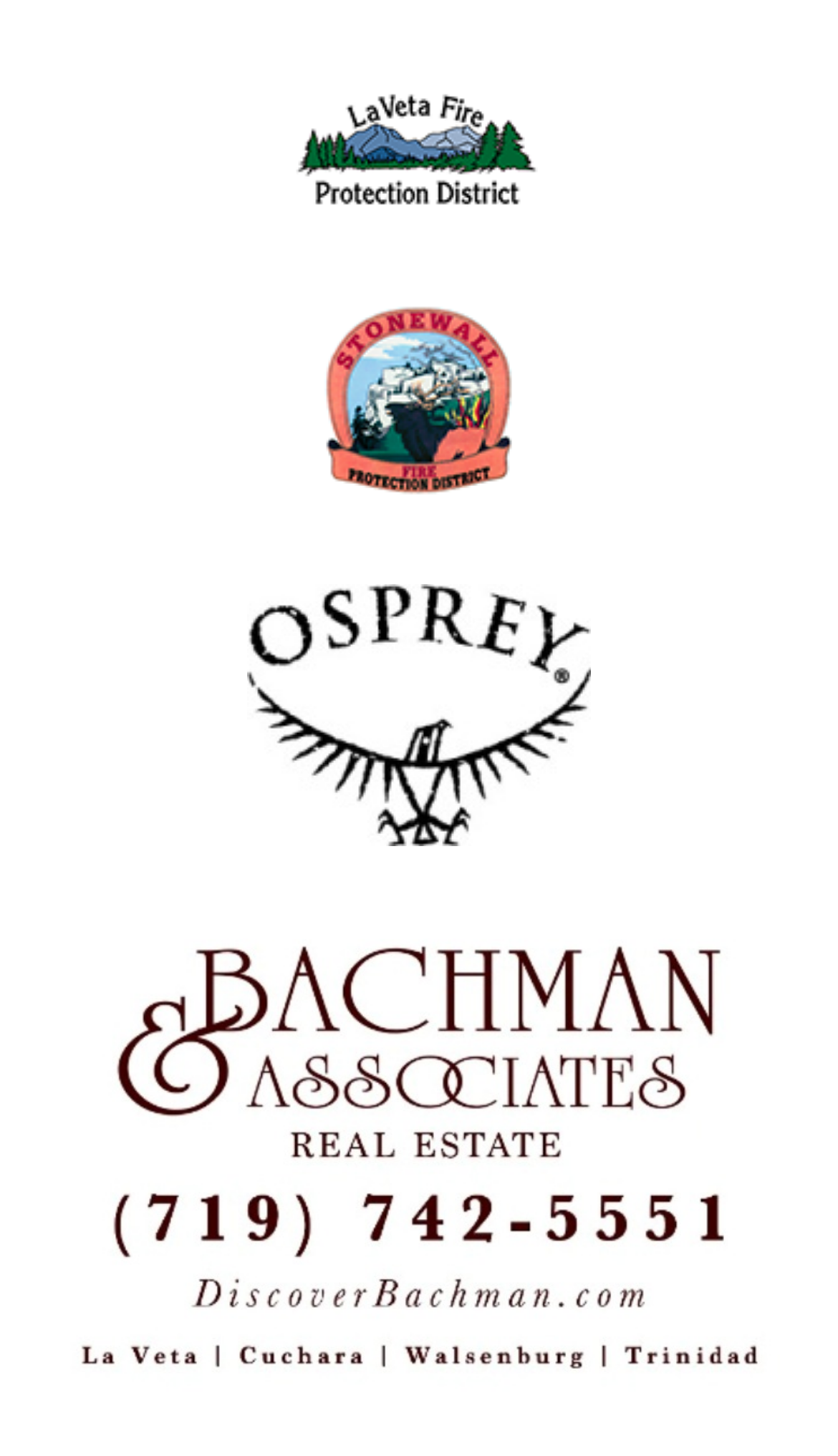How many fire protection districts are listed?
Refer to the image and provide a concise answer in one word or phrase.

4